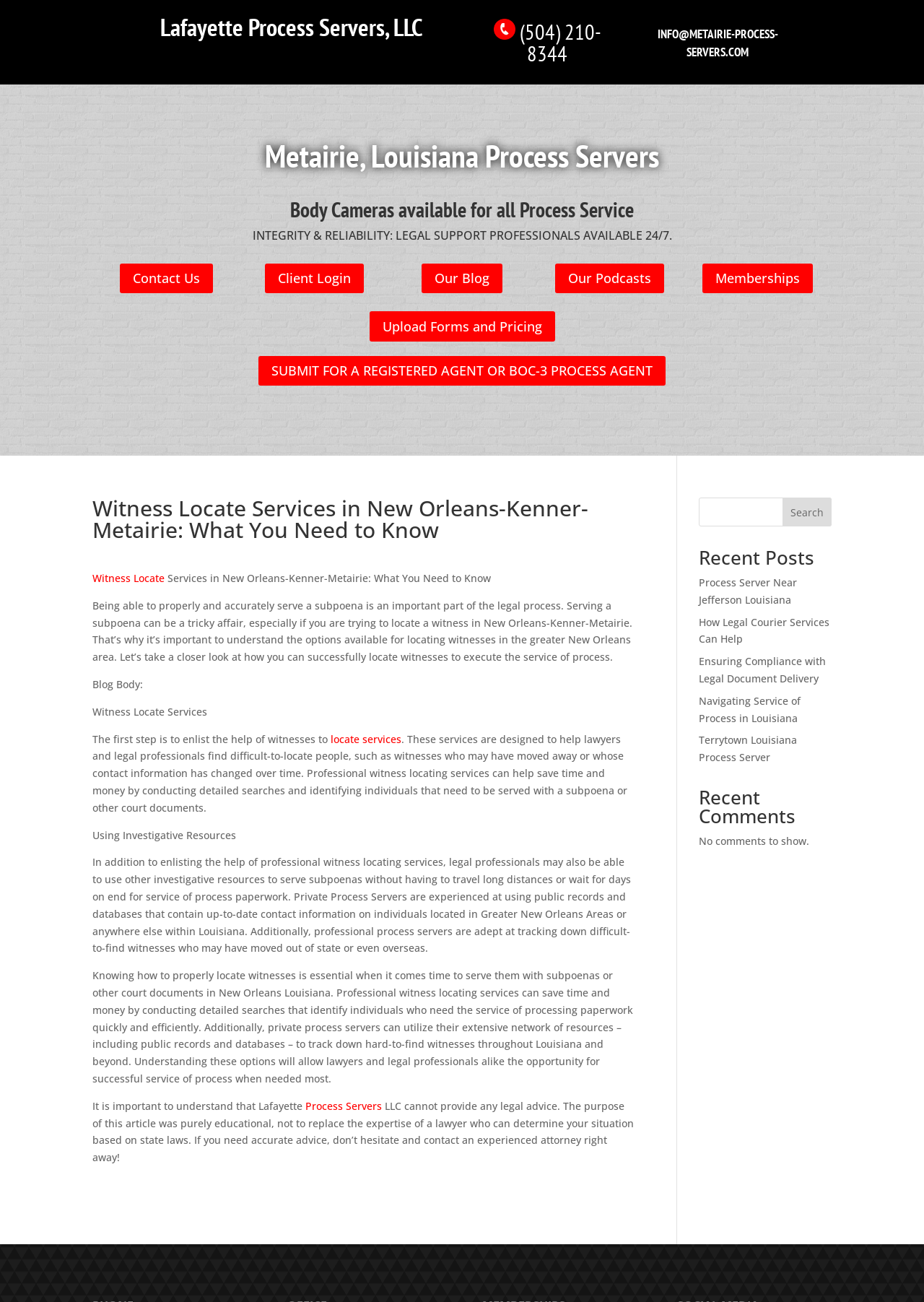Identify the bounding box for the UI element that is described as follows: "Terrytown Louisiana Process Server".

[0.756, 0.563, 0.863, 0.587]